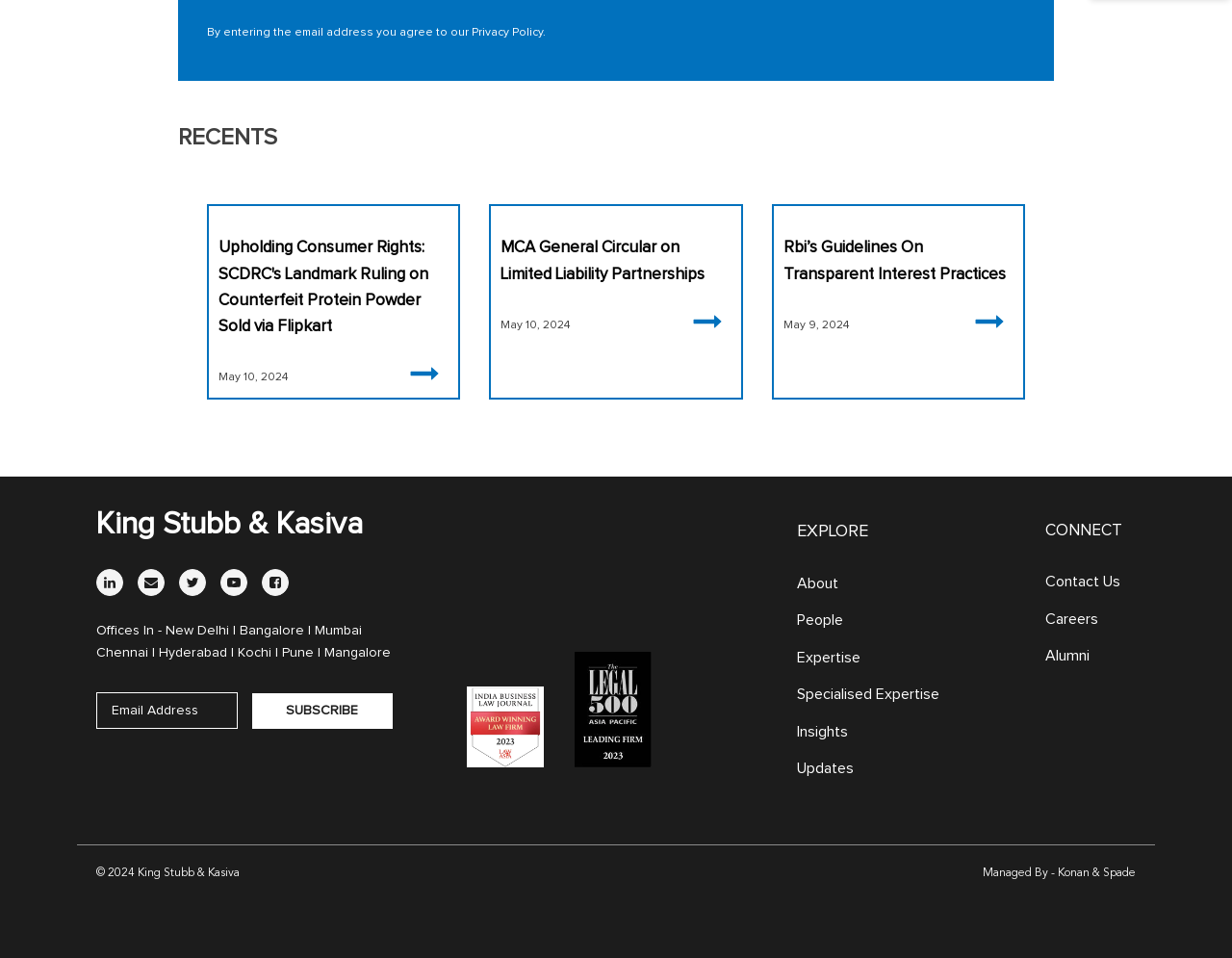Bounding box coordinates should be provided in the format (top-left x, top-left y, bottom-right x, bottom-right y) with all values between 0 and 1. Identify the bounding box for this UI element: Expertise

[0.647, 0.678, 0.698, 0.694]